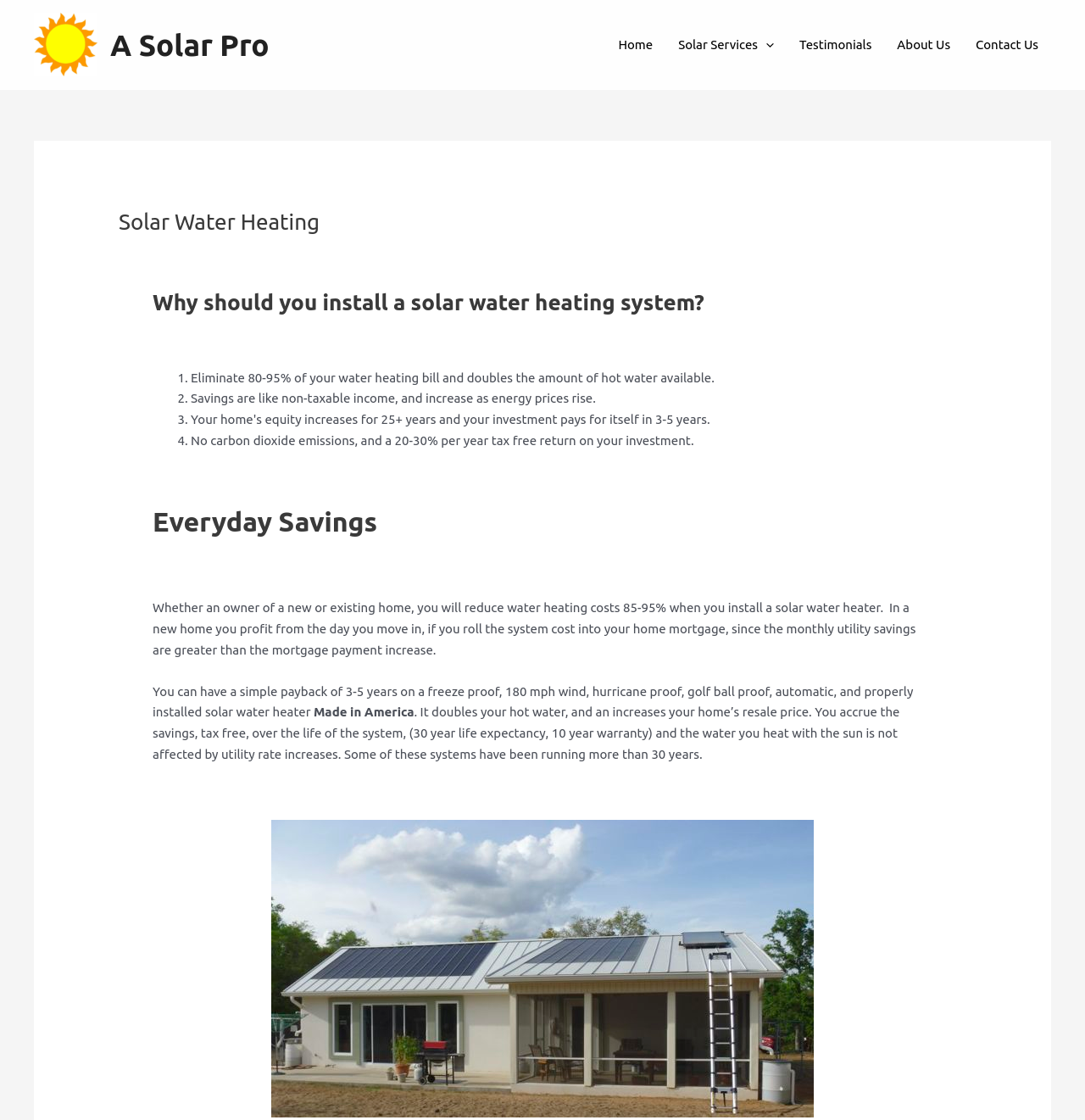Extract the main title from the webpage.

Solar Water Heating